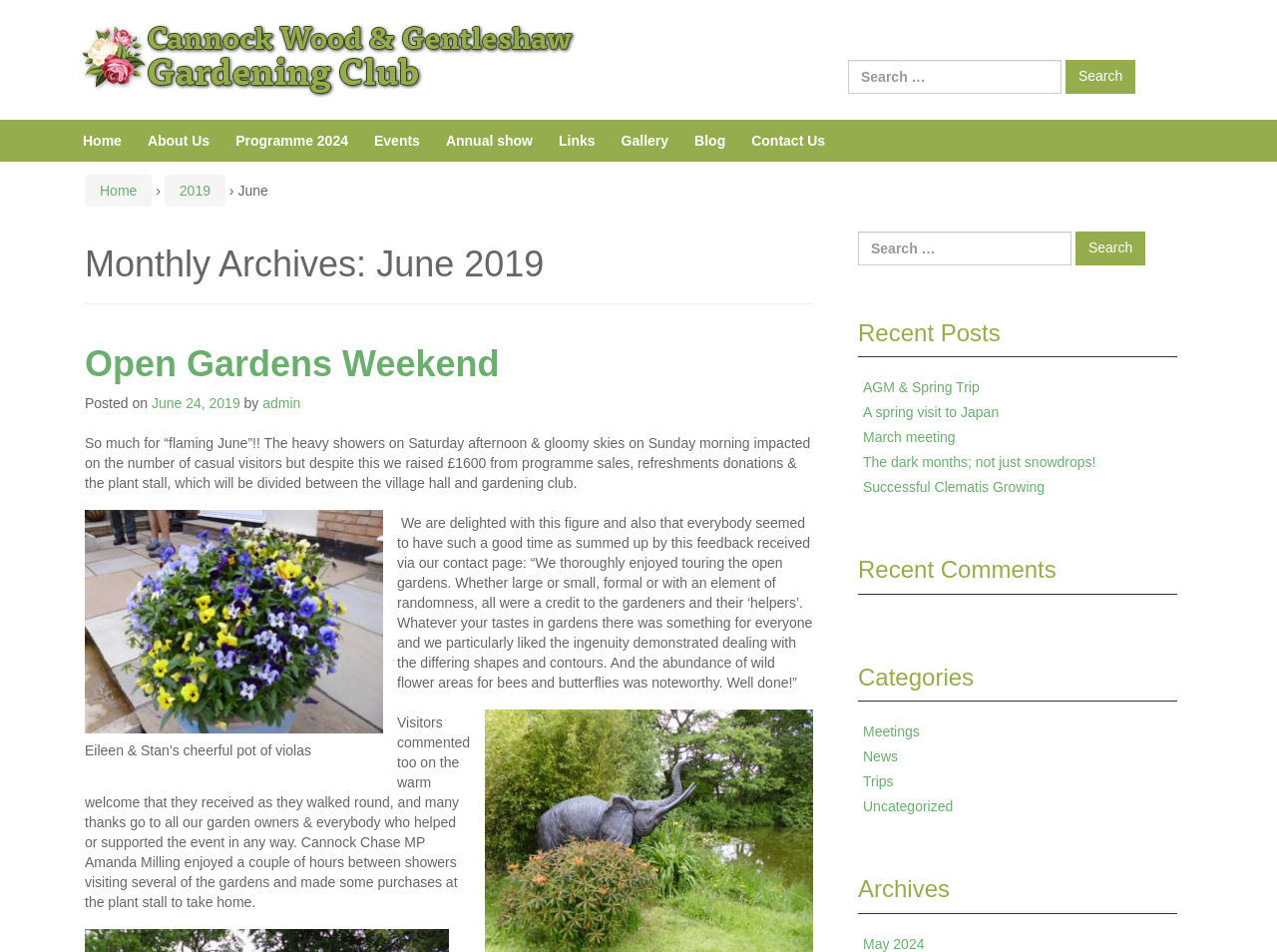Please determine the bounding box coordinates of the element to click on in order to accomplish the following task: "Search again". Ensure the coordinates are four float numbers ranging from 0 to 1, i.e., [left, top, right, bottom].

[0.671, 0.244, 0.708, 0.282]